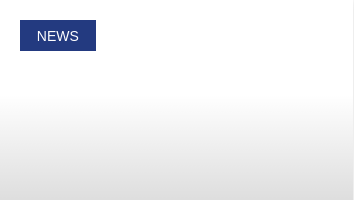Kindly respond to the following question with a single word or a brief phrase: 
What does the button likely direct users to?

news content